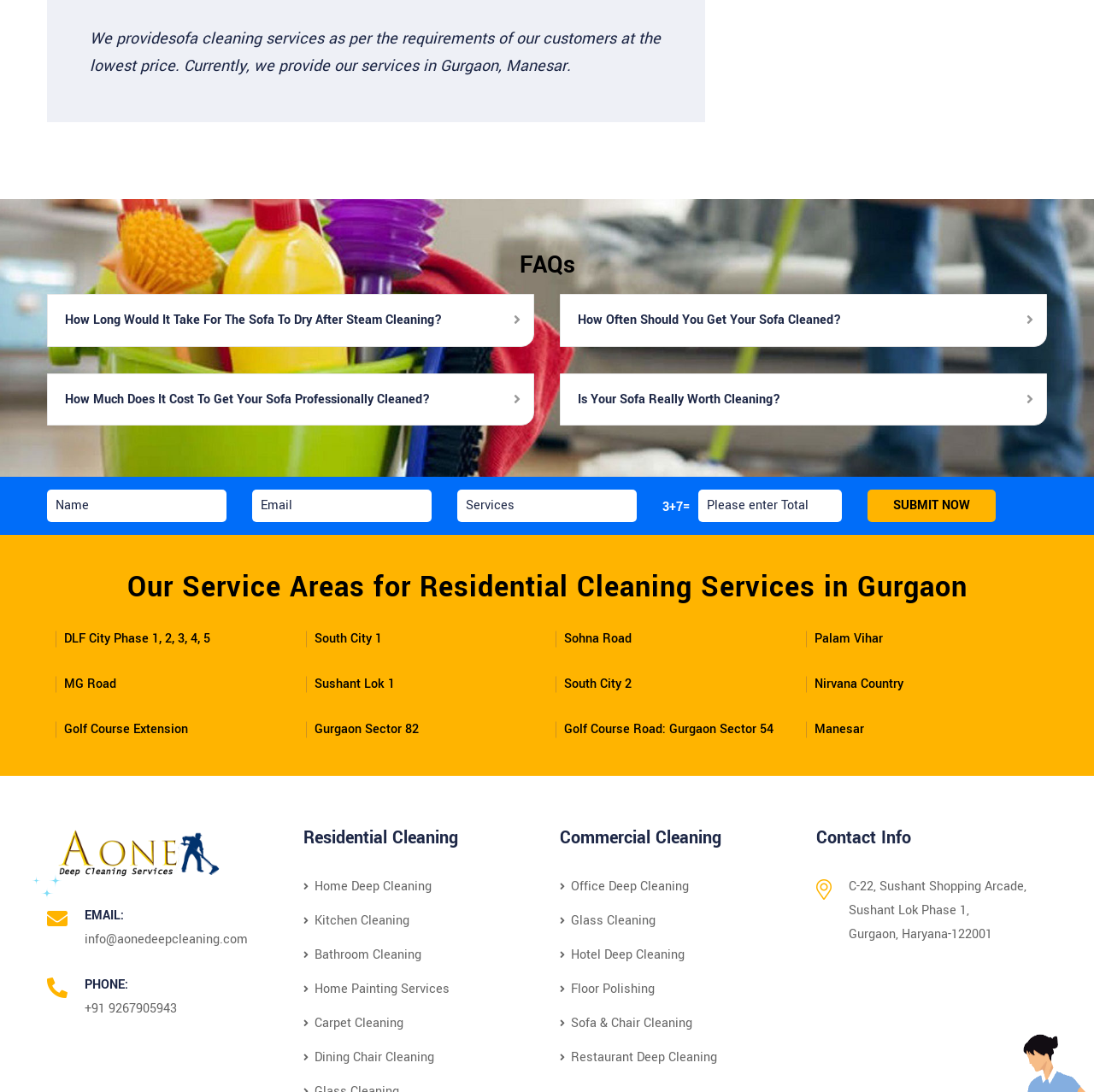Refer to the screenshot and give an in-depth answer to this question: What services does the company provide?

Based on the webpage, the company provides sofa cleaning services as per the requirements of their customers at the lowest price, currently available in Gurgaon and Manesar.